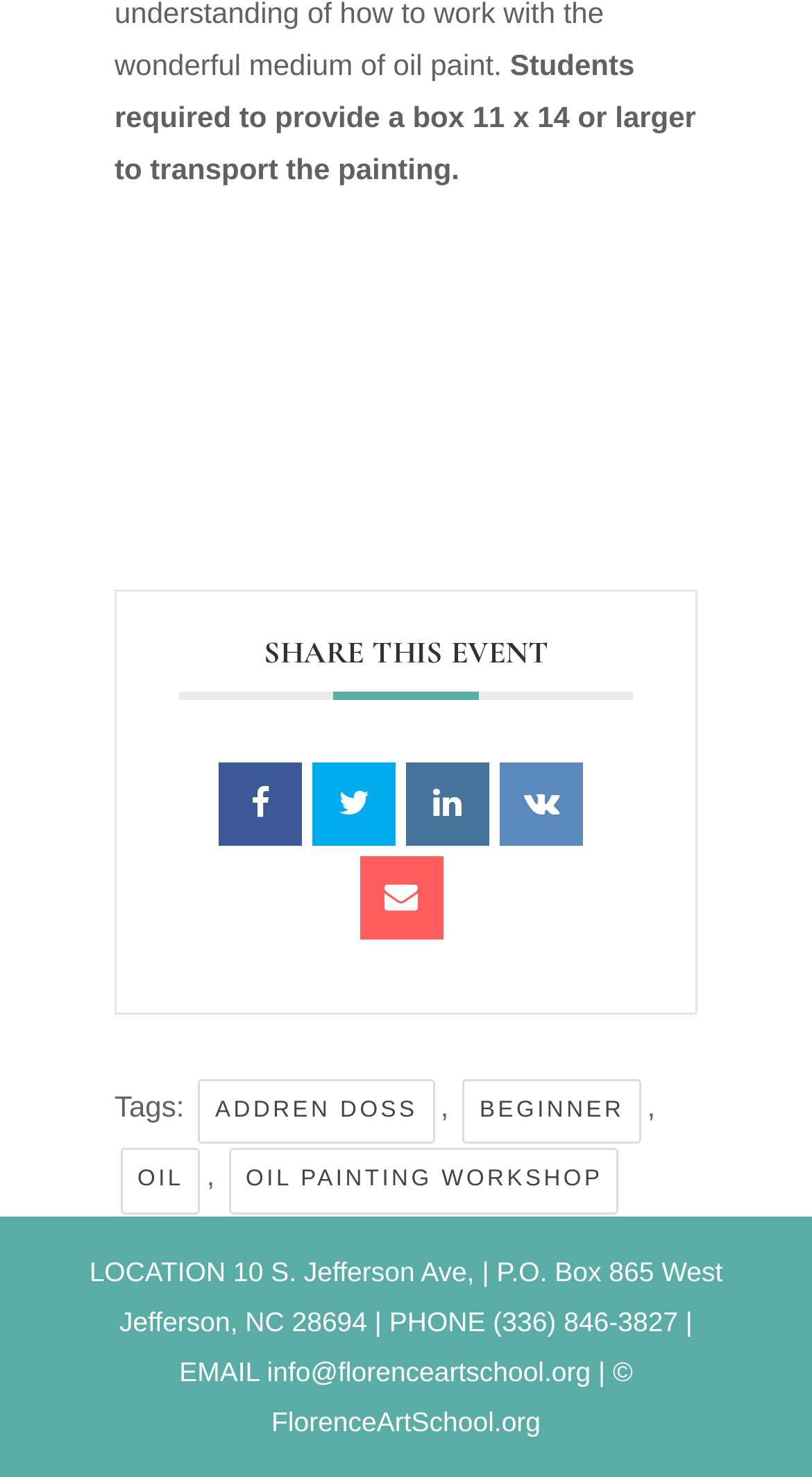Provide the bounding box coordinates of the section that needs to be clicked to accomplish the following instruction: "View the OIL PAINTING WORKSHOP tag."

[0.282, 0.778, 0.763, 0.823]